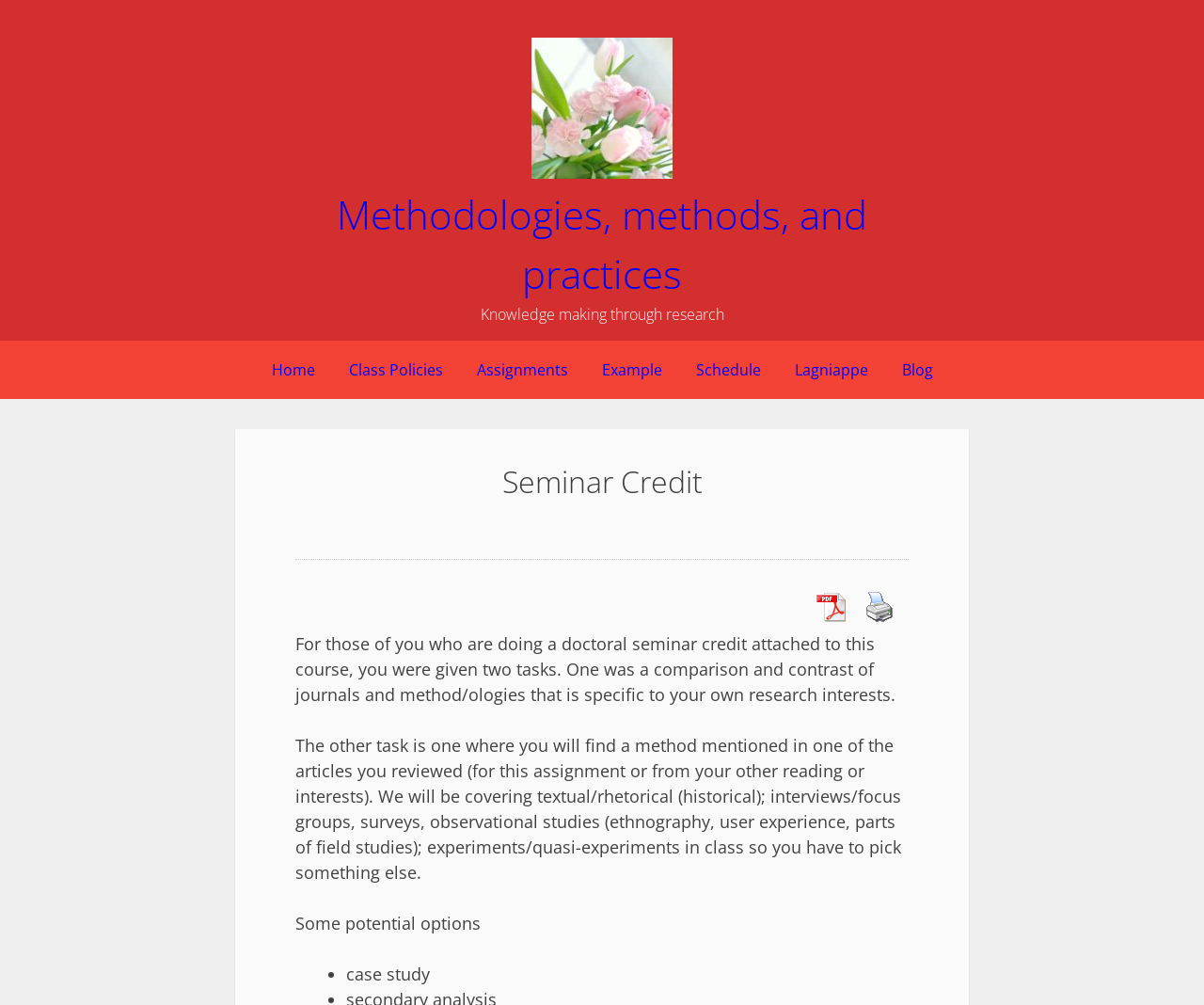Please specify the bounding box coordinates for the clickable region that will help you carry out the instruction: "Click the 'Home' link".

[0.213, 0.339, 0.274, 0.397]